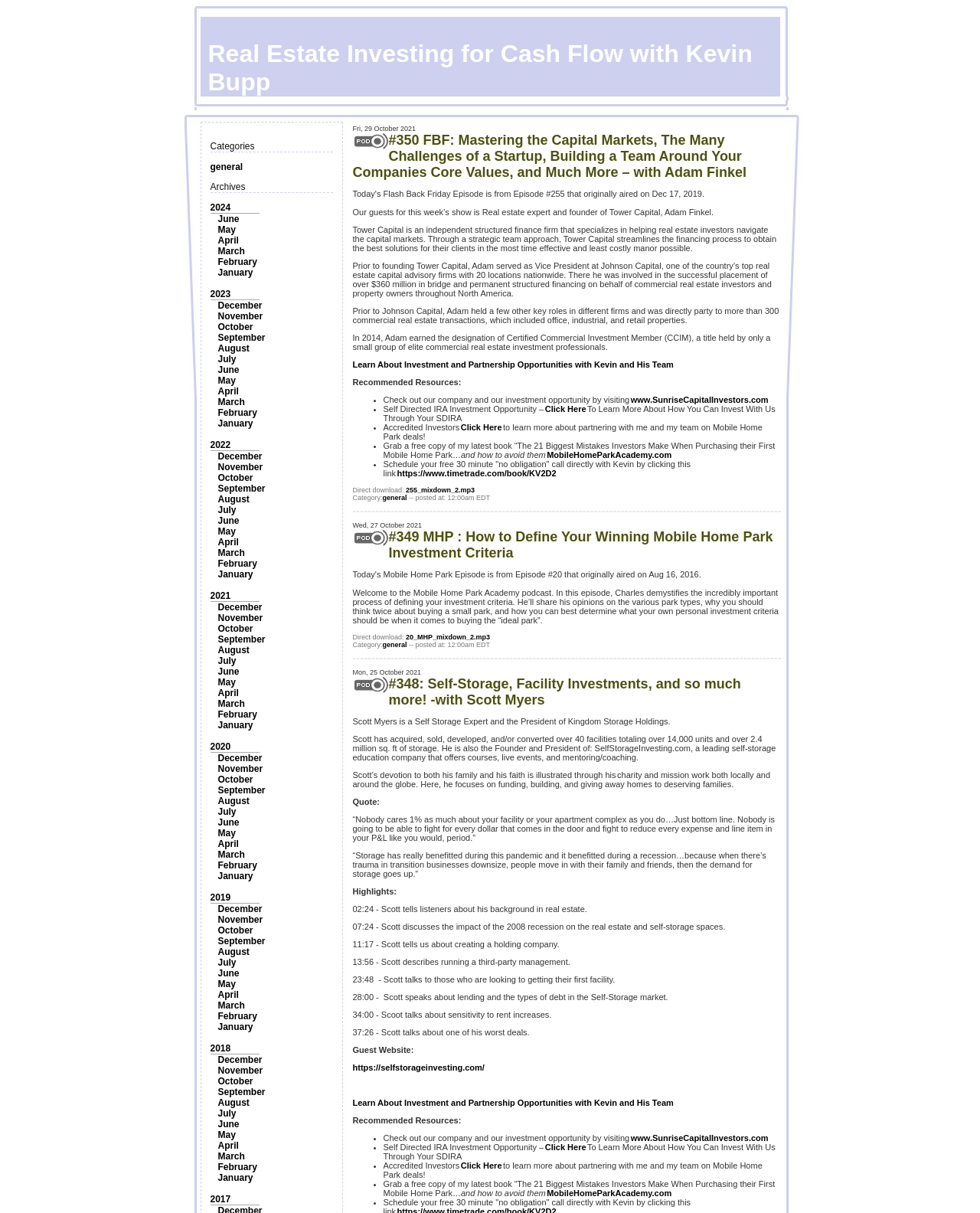What is the earliest month available in the archives?
Look at the image and answer the question with a single word or phrase.

January